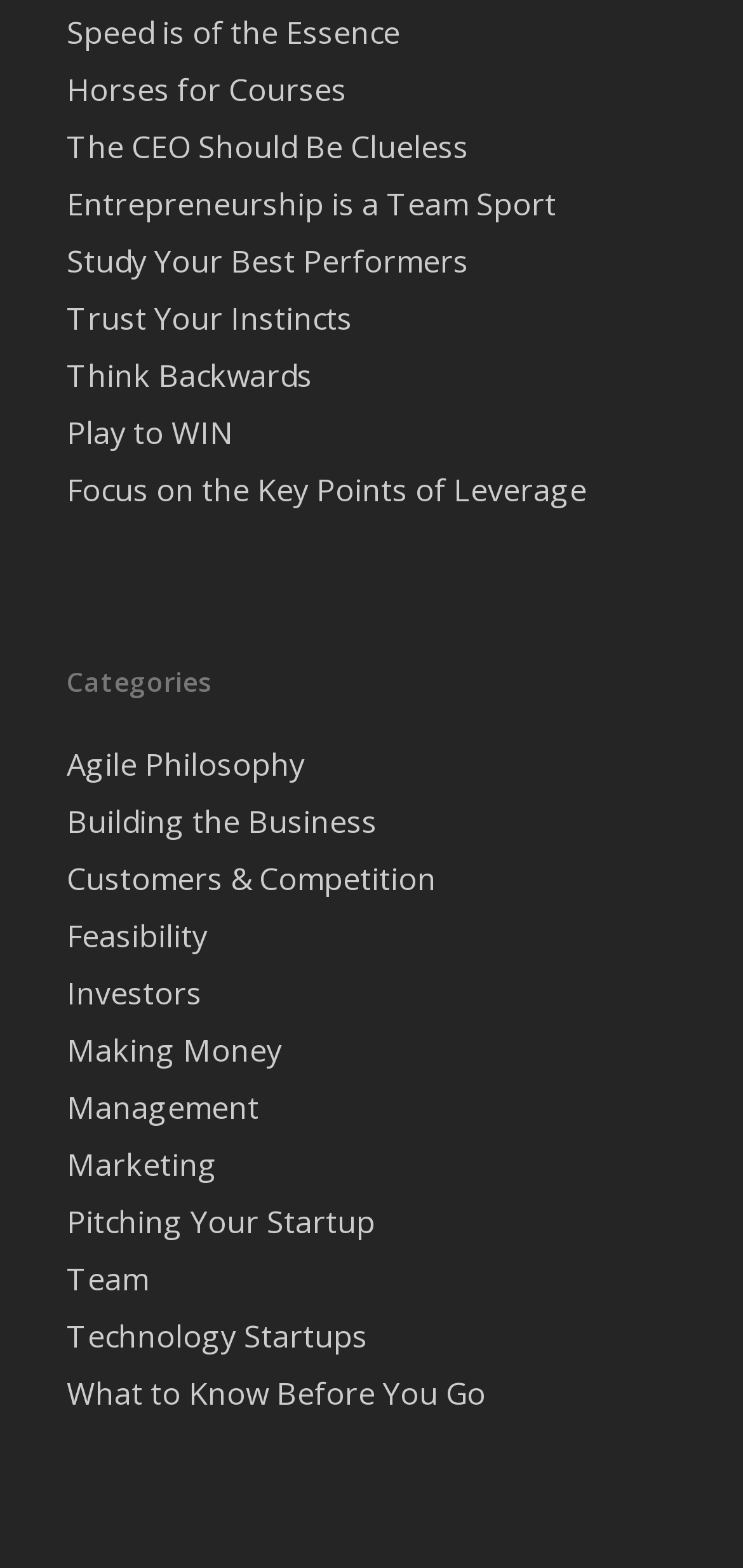How many categories are listed on the webpage?
Please give a well-detailed answer to the question.

I counted the number of links under the 'Categories' heading, which are 'Agile Philosophy', 'Building the Business', 'Customers & Competition', 'Feasibility', 'Investors', 'Making Money', 'Management', 'Marketing', 'Pitching Your Startup', 'Team', 'Technology Startups', and 'What to Know Before You Go'. There are 14 categories in total.